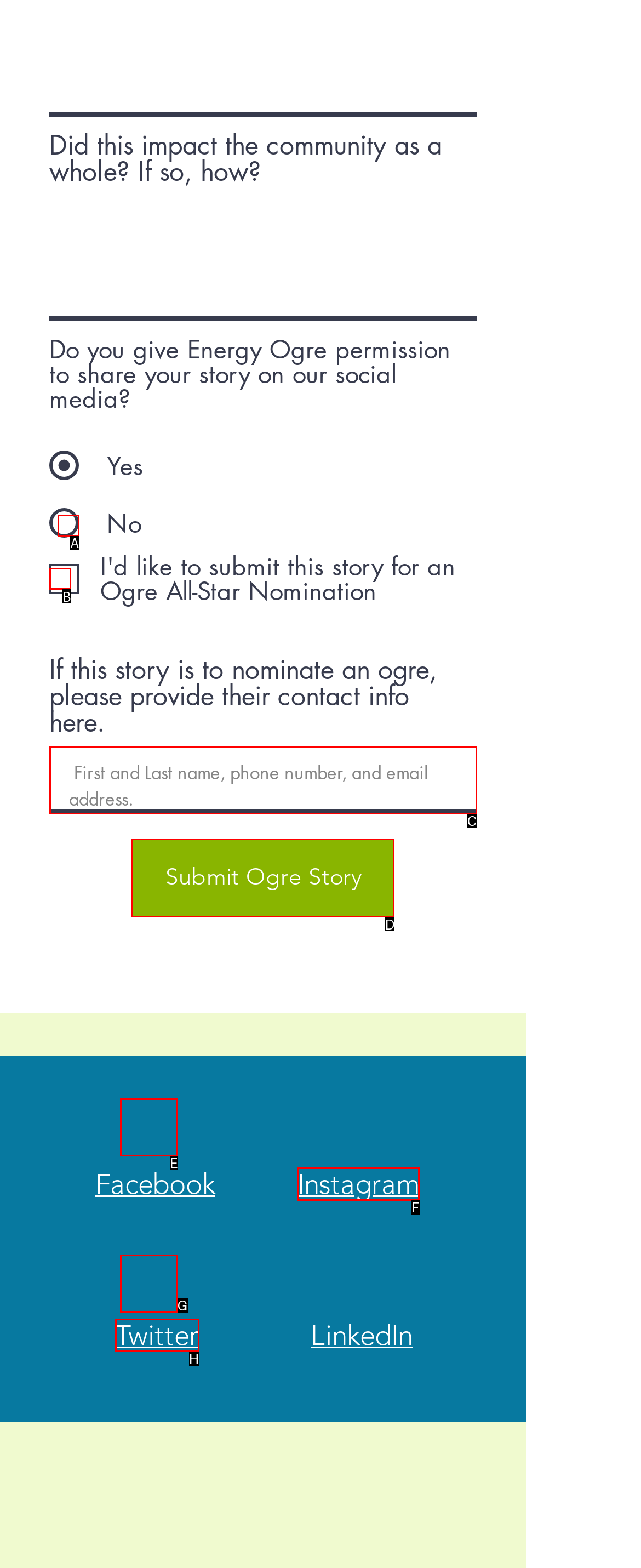Tell me which one HTML element I should click to complete the following task: Submit the ogre story Answer with the option's letter from the given choices directly.

D